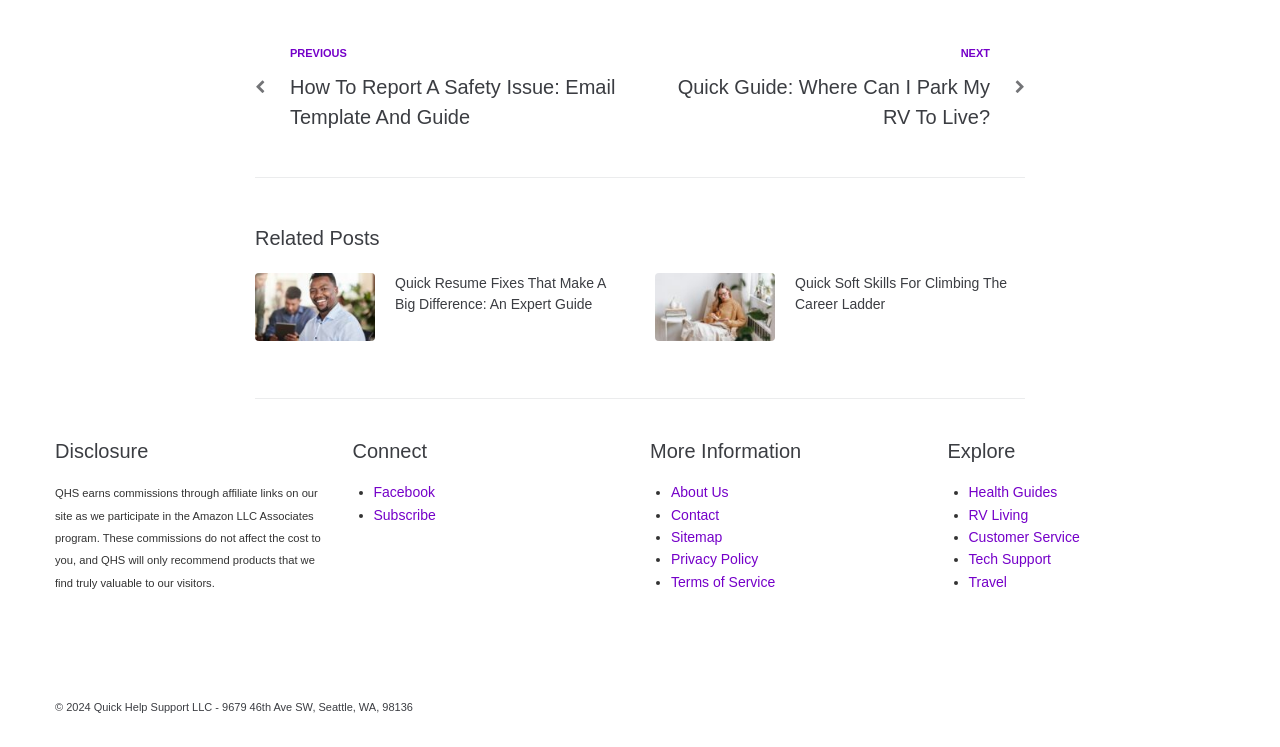Locate the bounding box coordinates of the element to click to perform the following action: 'Explore the 'Health Guides' section'. The coordinates should be given as four float values between 0 and 1, in the form of [left, top, right, bottom].

[0.757, 0.648, 0.826, 0.67]